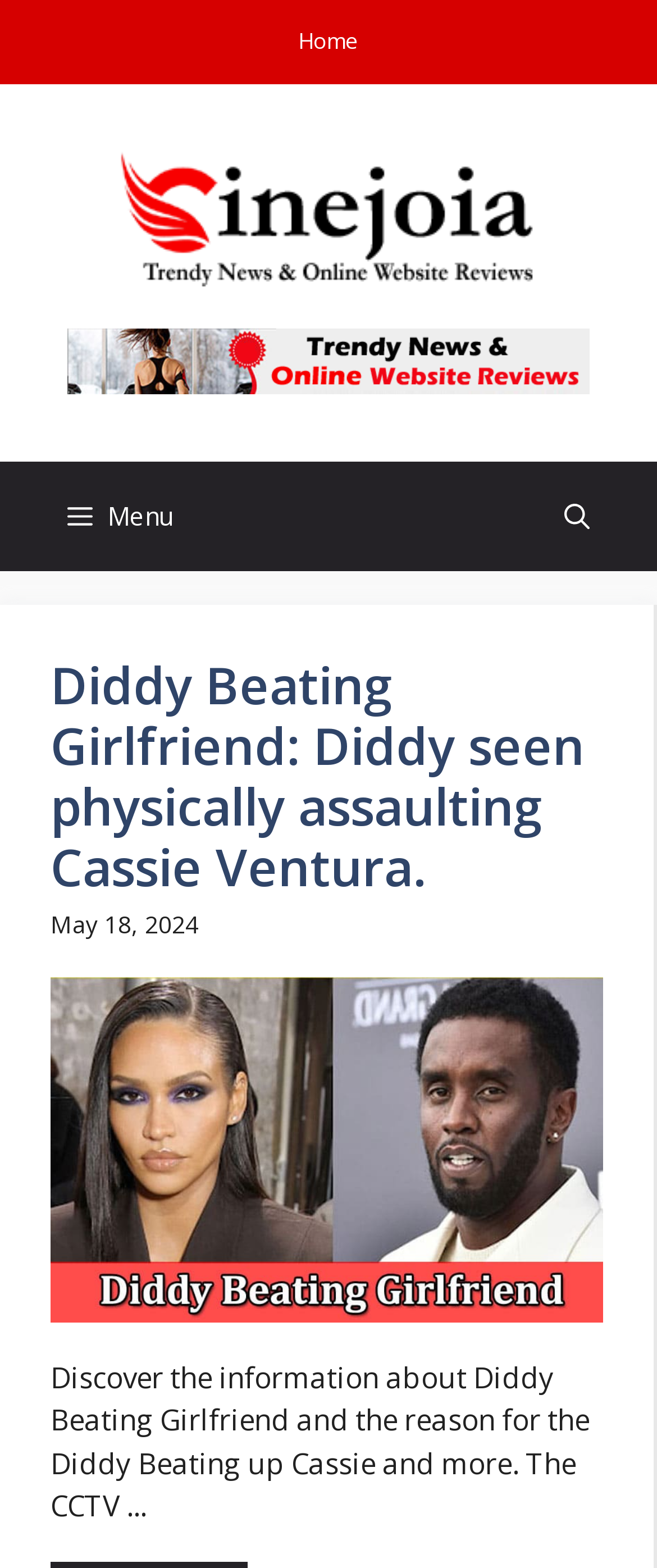Locate the bounding box of the UI element based on this description: "alt="Cinejoia"". Provide four float numbers between 0 and 1 as [left, top, right, bottom].

[0.176, 0.125, 0.824, 0.149]